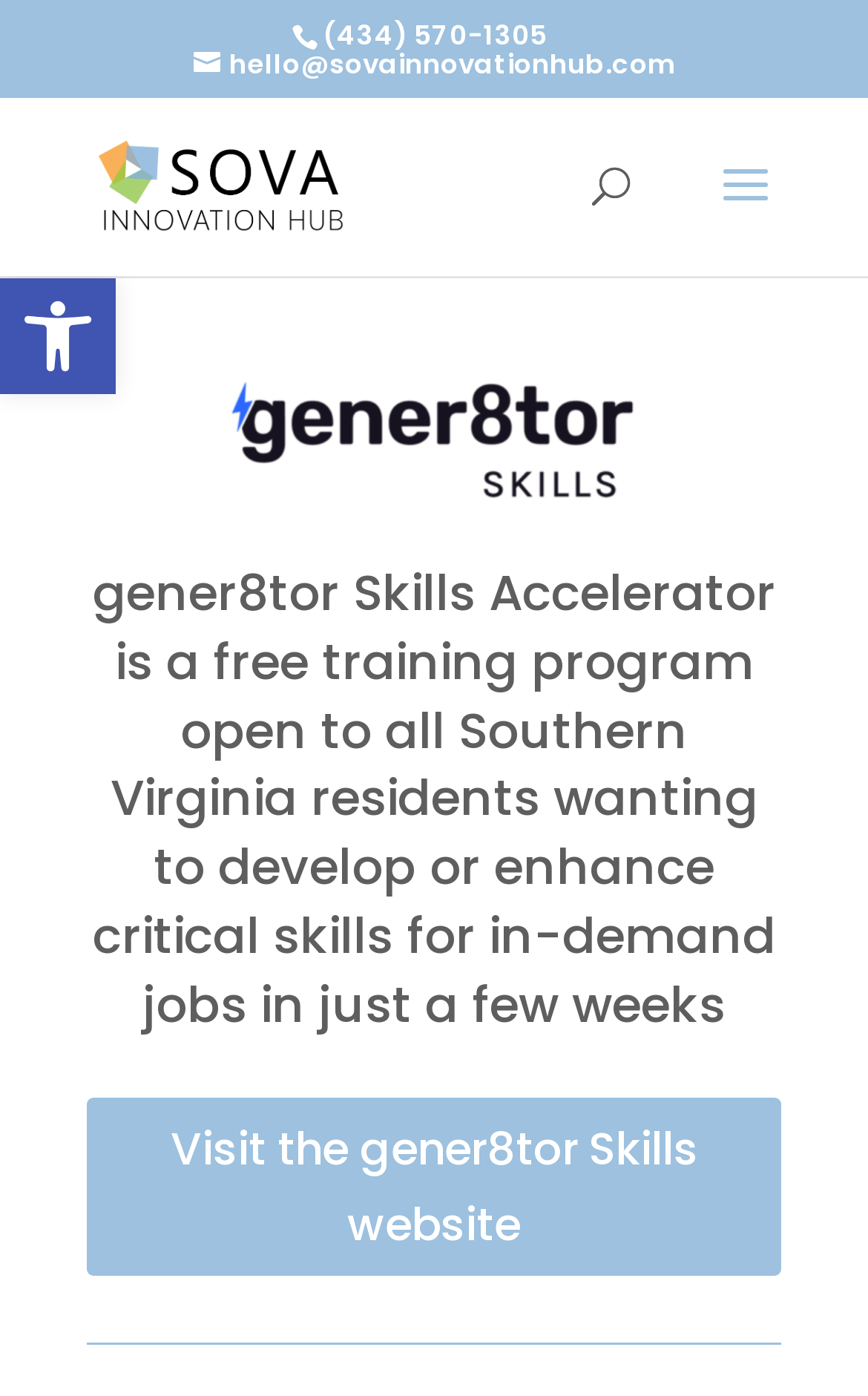Please determine the headline of the webpage and provide its content.

gener8tor Skills Accelerator FAQs